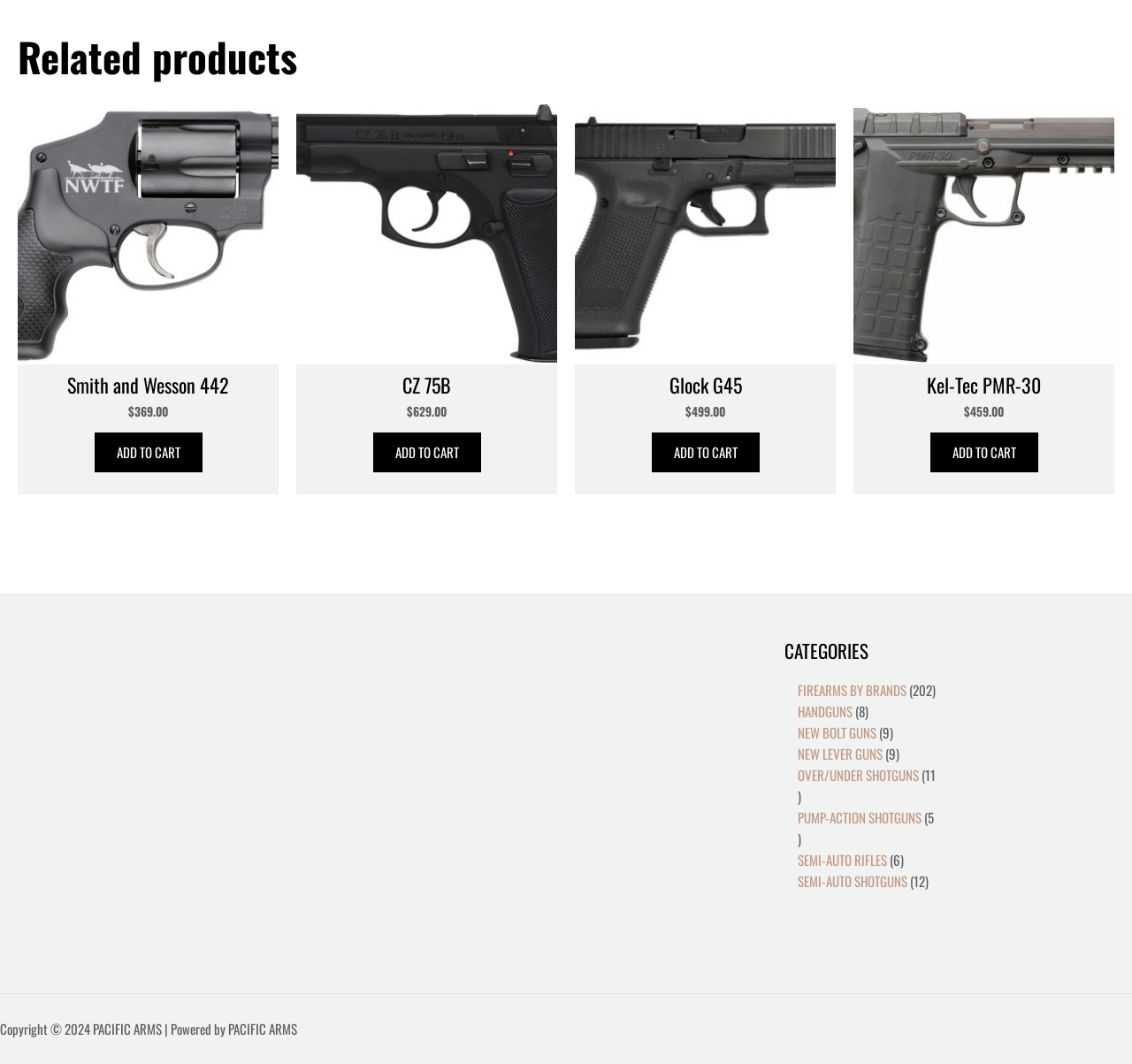Identify the bounding box coordinates of the clickable region to carry out the given instruction: "Add to cart: “Glock G45”".

[0.575, 0.406, 0.671, 0.444]